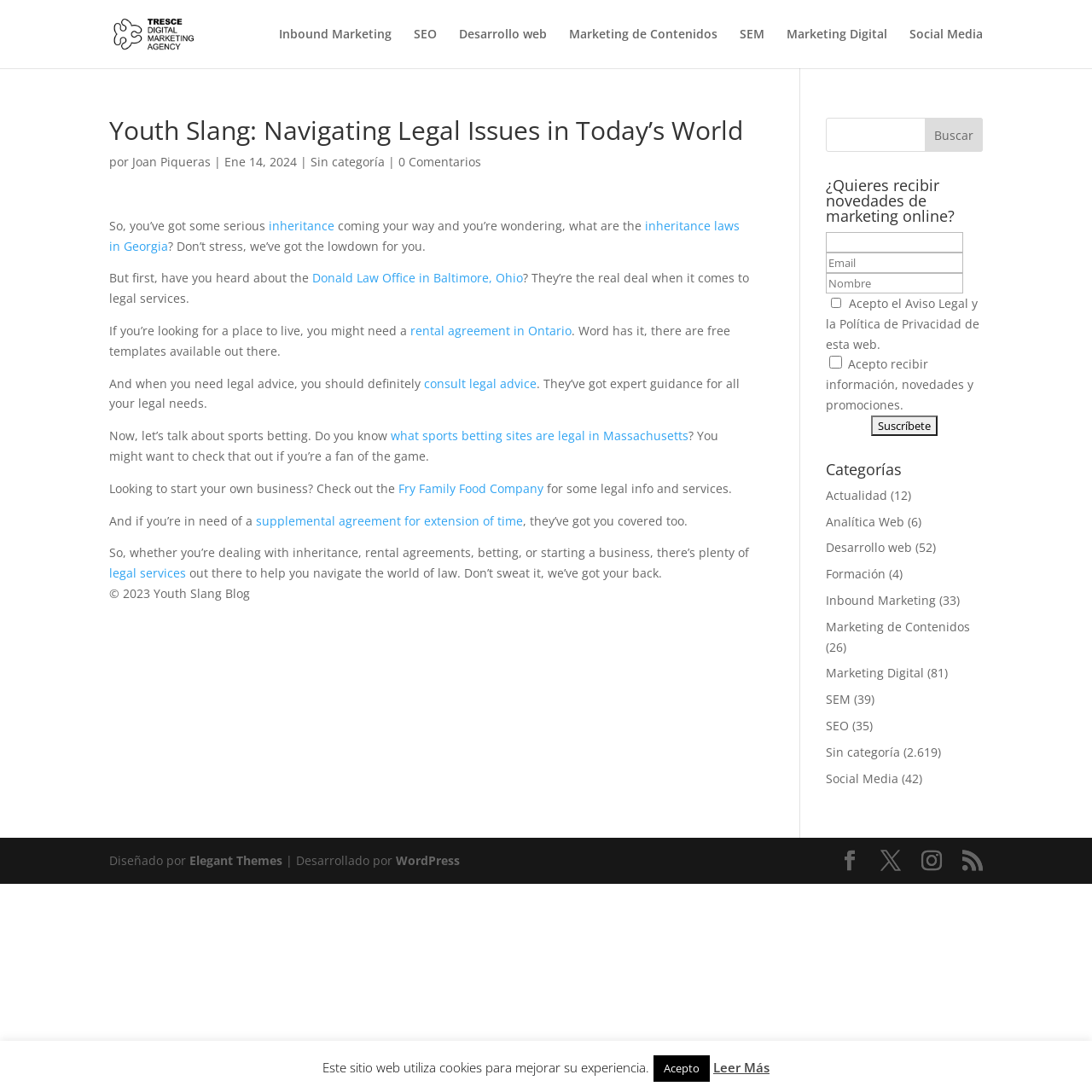Can you identify and provide the main heading of the webpage?

Youth Slang: Navigating Legal Issues in Today’s World